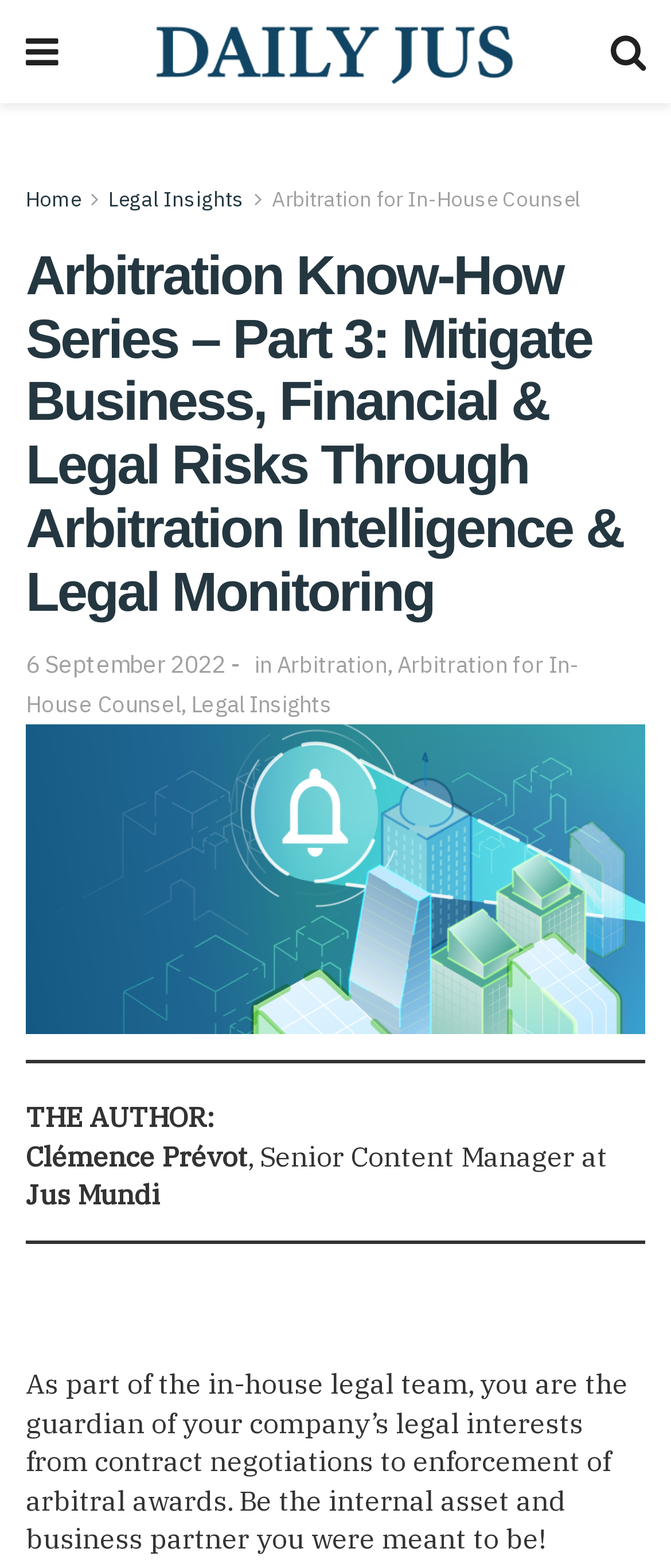Answer the following inquiry with a single word or phrase:
What is the purpose of the article?

To provide legal insights